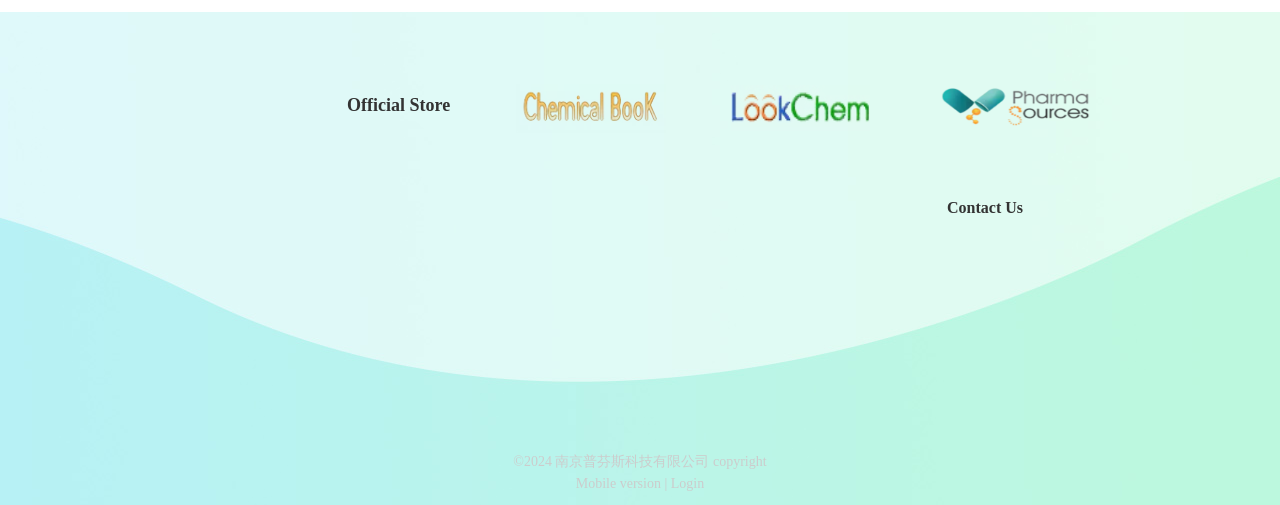Respond to the question below with a single word or phrase:
What is the company's location?

Nanjing, China